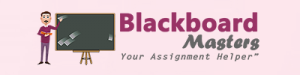Using the information in the image, give a comprehensive answer to the question: 
What is the tagline of 'Blackboard Masters'?

The logo features the bold, prominent text 'Blackboard Masters' in a dark maroon color, emphasizing the brand's identity, and below it, the tagline 'Your Assignment Helper' is displayed in a lighter color, reinforcing the service's commitment to supporting students with their academic needs, which indicates that the tagline of 'Blackboard Masters' is 'Your Assignment Helper'.